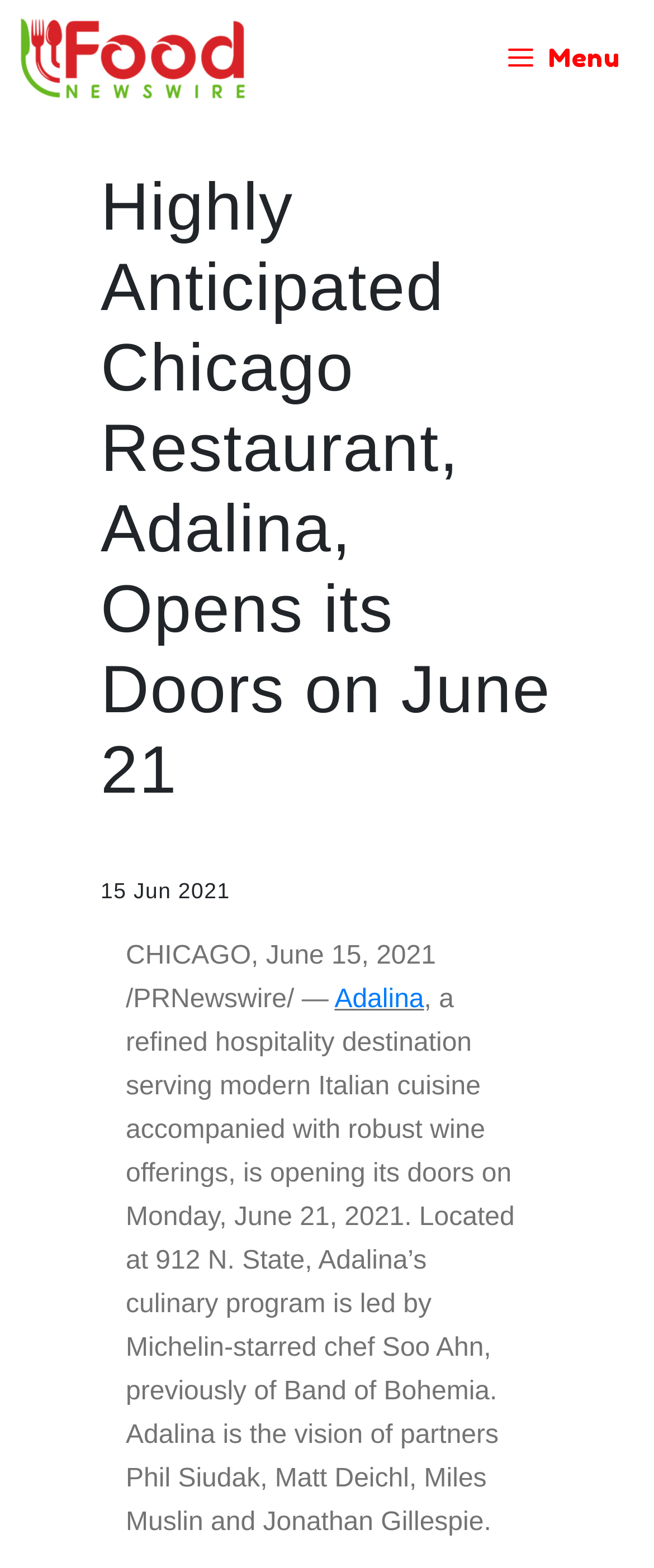Please answer the following question as detailed as possible based on the image: 
When is the restaurant opening?

The opening date of the restaurant can be found in the text 'is opening its doors on Monday, June 21, 2021' which is located in the middle of the webpage.